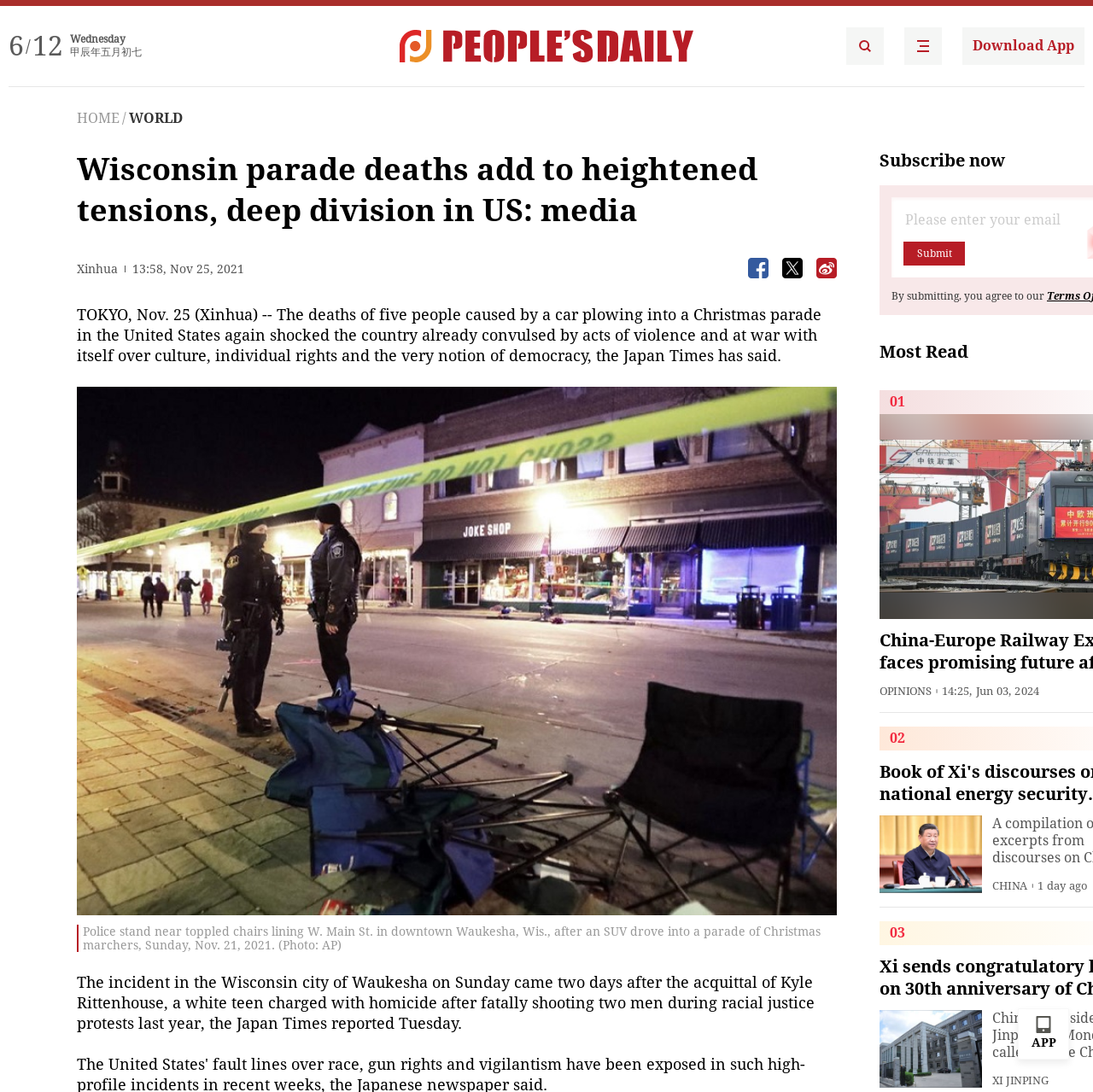Based on the image, provide a detailed and complete answer to the question: 
What is the date of the Wisconsin parade incident?

I found the answer by reading the text 'Police stand near toppled chairs lining W. Main St. in downtown Waukesha, Wis., after an SUV drove into a parade of Christmas marchers, Sunday, Nov. 21, 2021.' which provides the date of the incident.